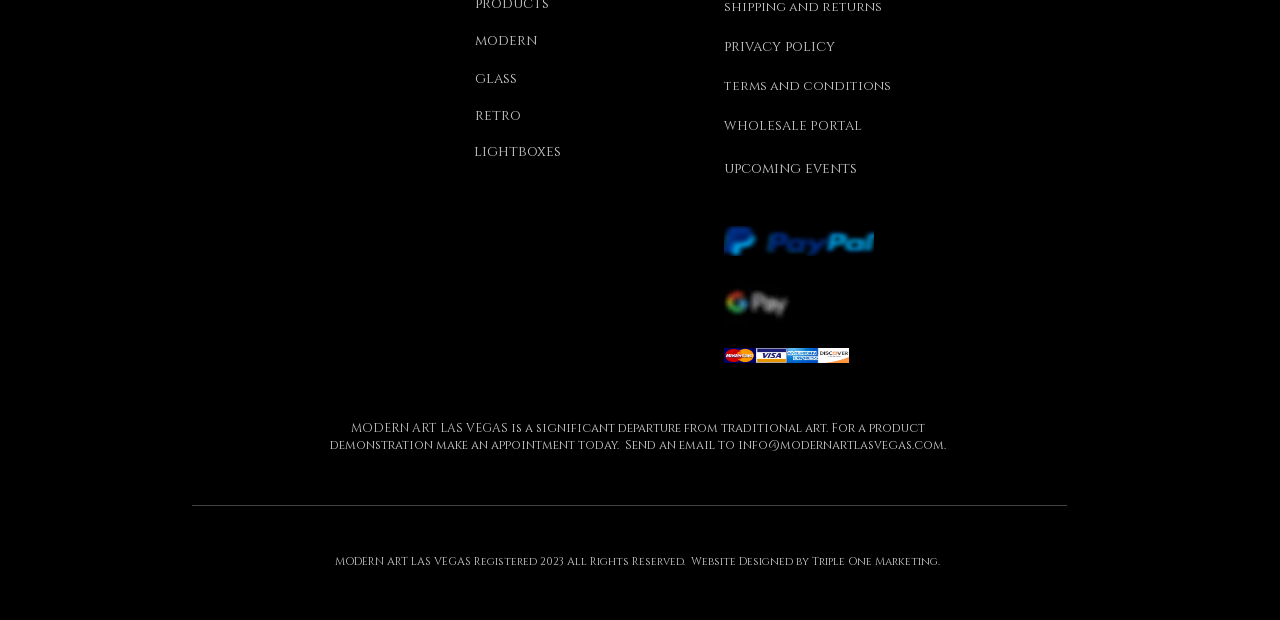What is the email address to contact for an appointment?
From the image, respond with a single word or phrase.

info@modernartlasvegas.com